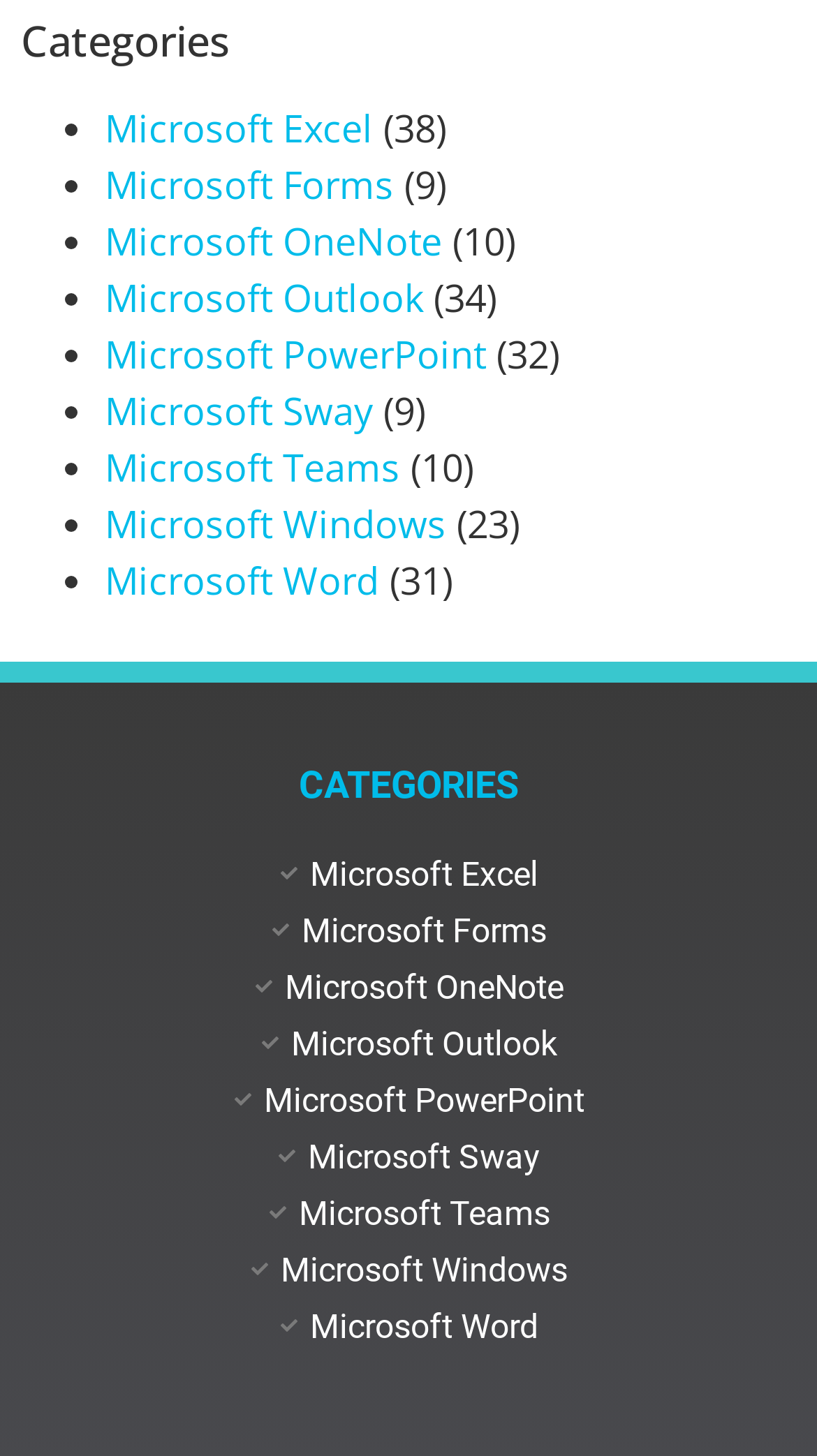Determine the bounding box coordinates of the clickable element to complete this instruction: "Click on Microsoft OneNote". Provide the coordinates in the format of four float numbers between 0 and 1, [left, top, right, bottom].

[0.128, 0.148, 0.541, 0.182]